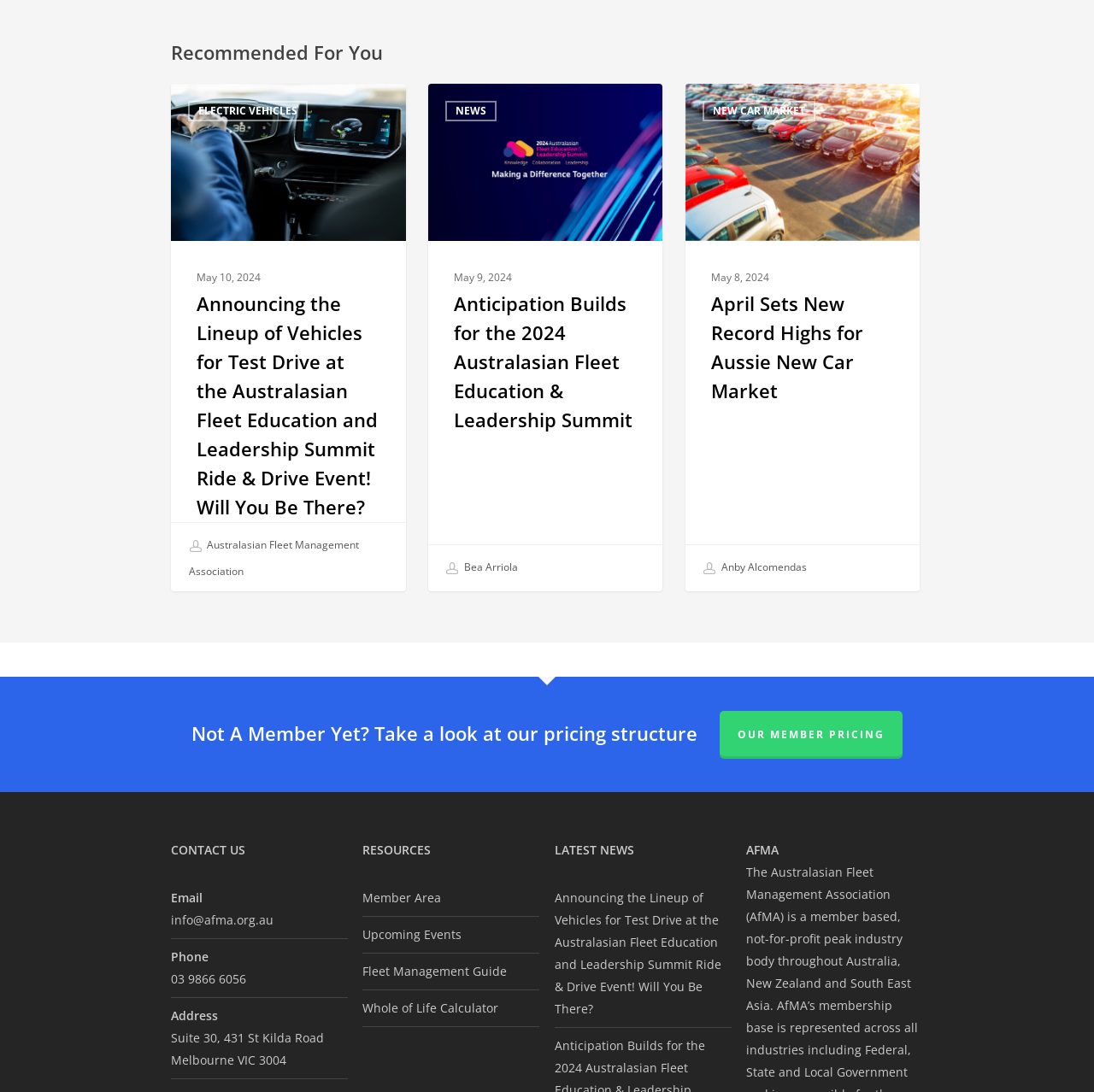Identify the bounding box coordinates of the area that should be clicked in order to complete the given instruction: "Click on ELECTRIC VEHICLES". The bounding box coordinates should be four float numbers between 0 and 1, i.e., [left, top, right, bottom].

[0.172, 0.092, 0.281, 0.111]